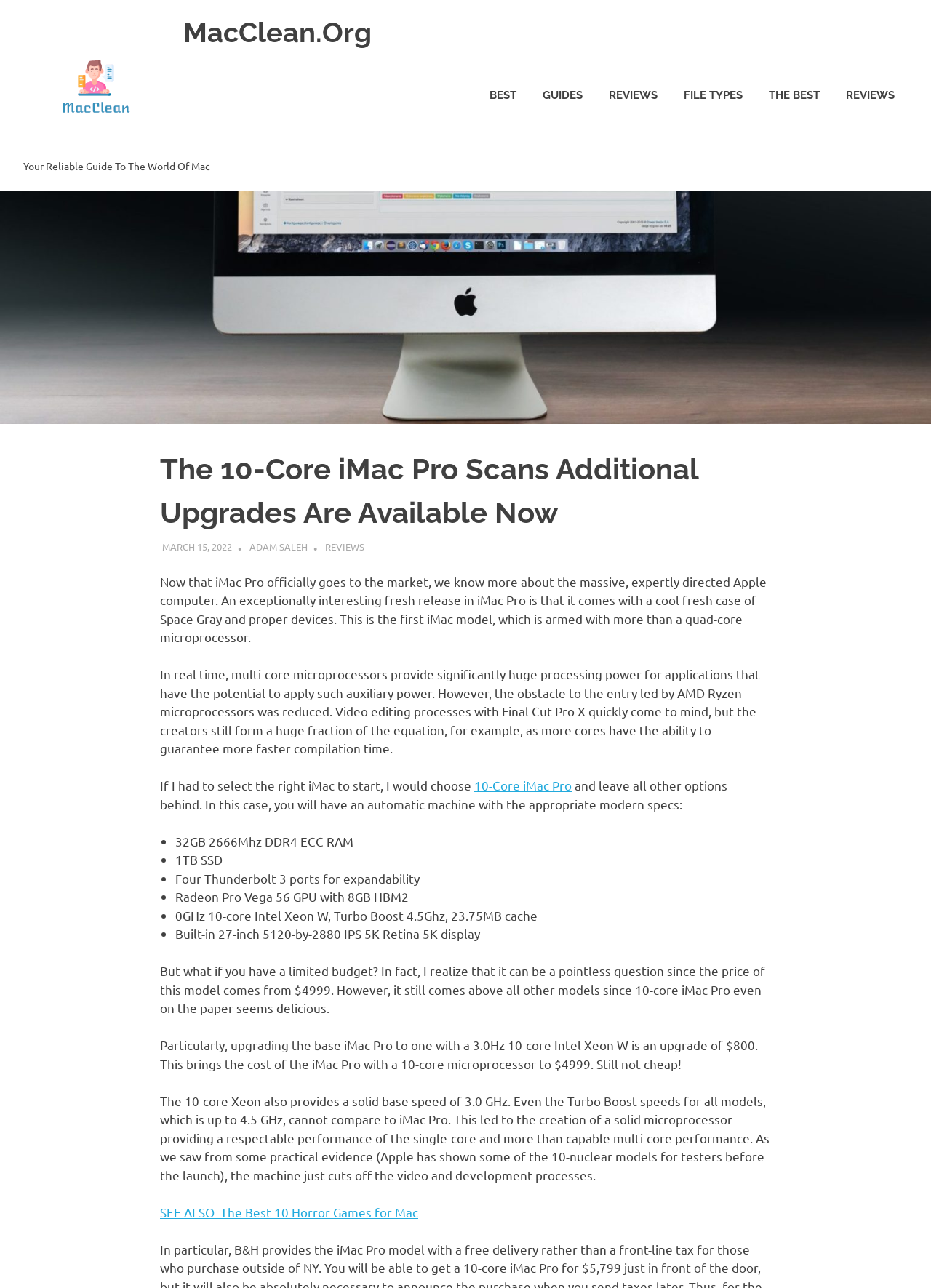Please determine the bounding box coordinates of the element to click in order to execute the following instruction: "Click the 'MARCH 15, 2022' link". The coordinates should be four float numbers between 0 and 1, specified as [left, top, right, bottom].

[0.174, 0.419, 0.249, 0.429]